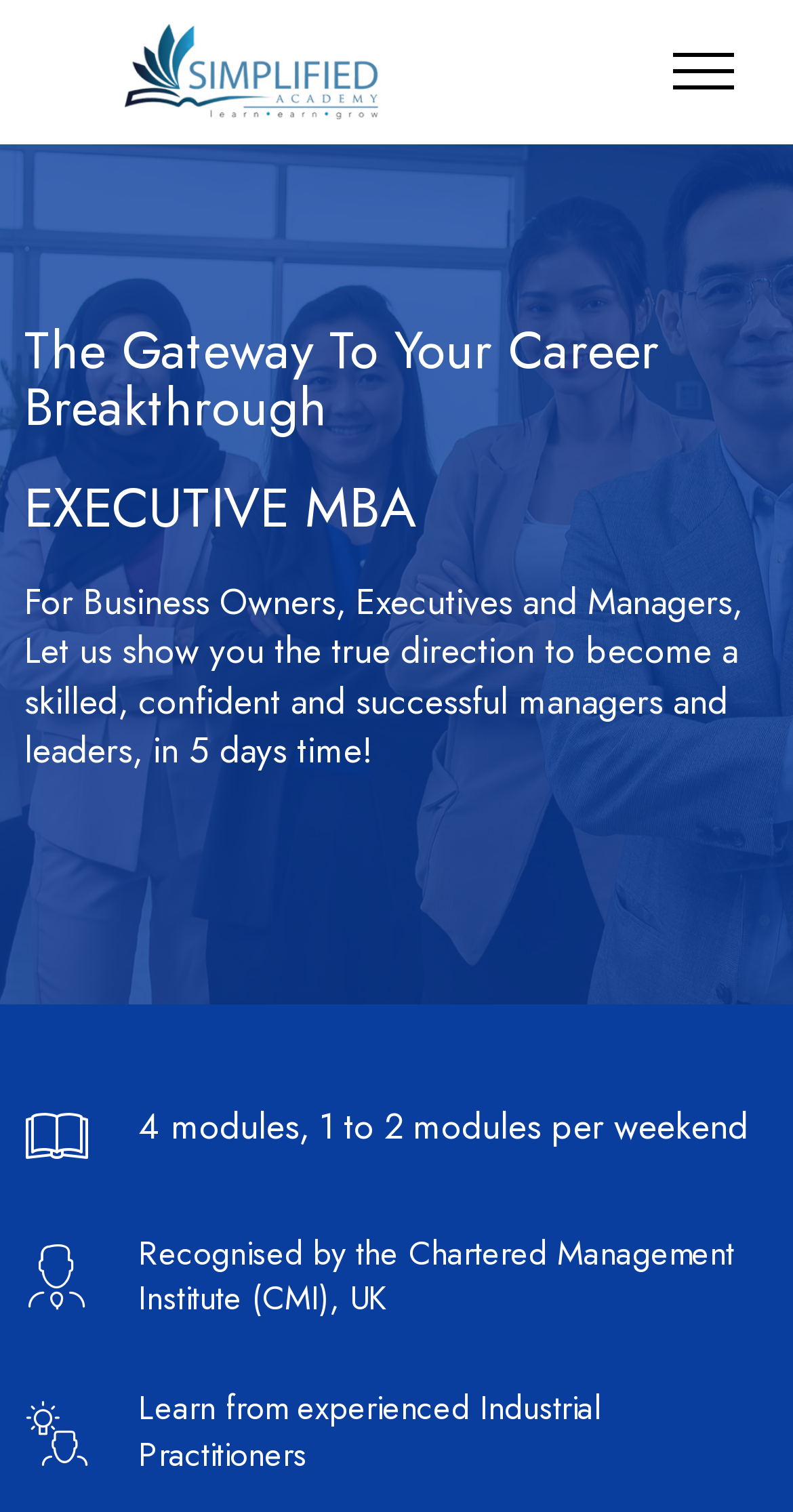How many modules are there in the program?
Give a one-word or short-phrase answer derived from the screenshot.

4